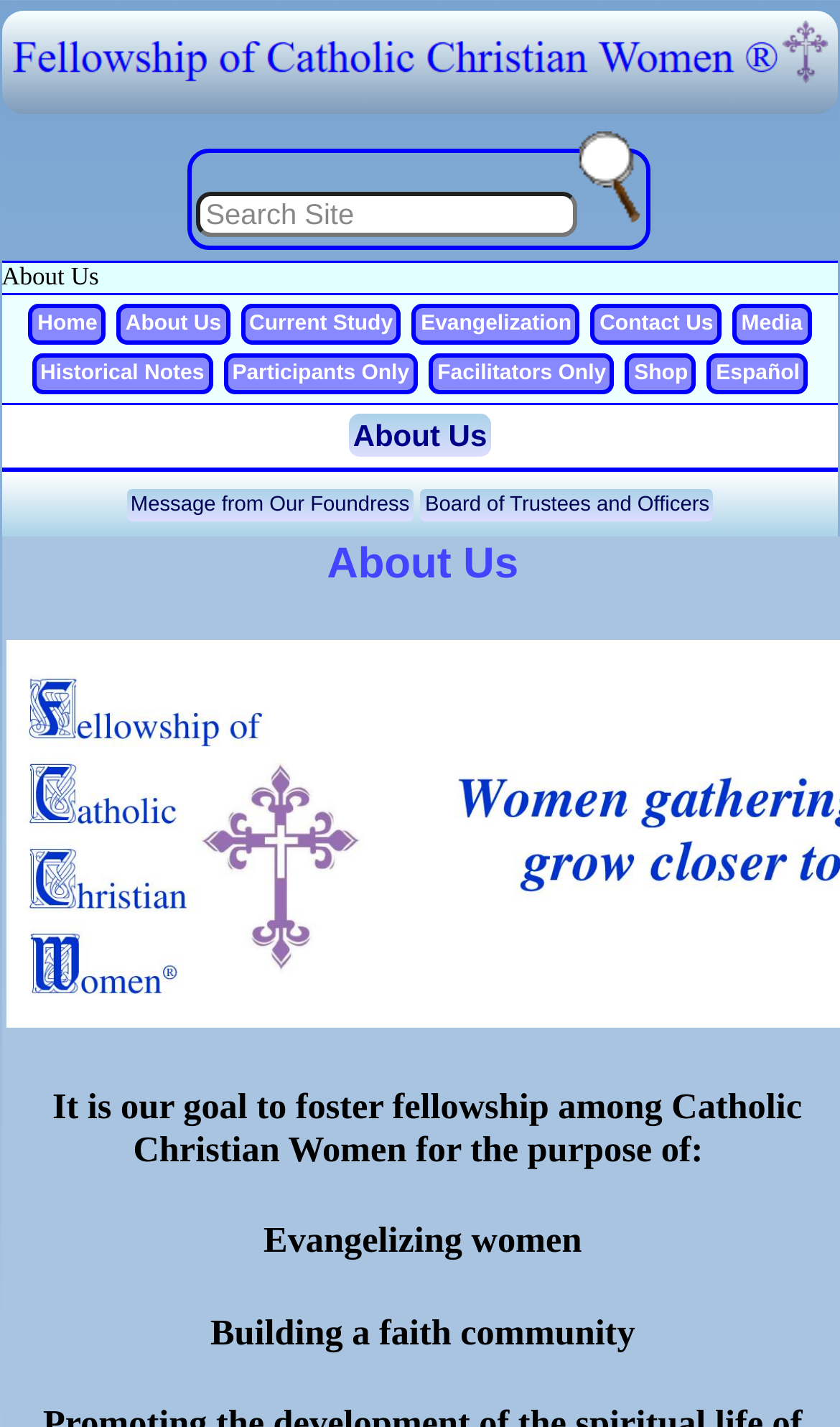Please identify the bounding box coordinates of the area that needs to be clicked to follow this instruction: "Go to the 'Contact Us' page".

[0.714, 0.219, 0.849, 0.235]